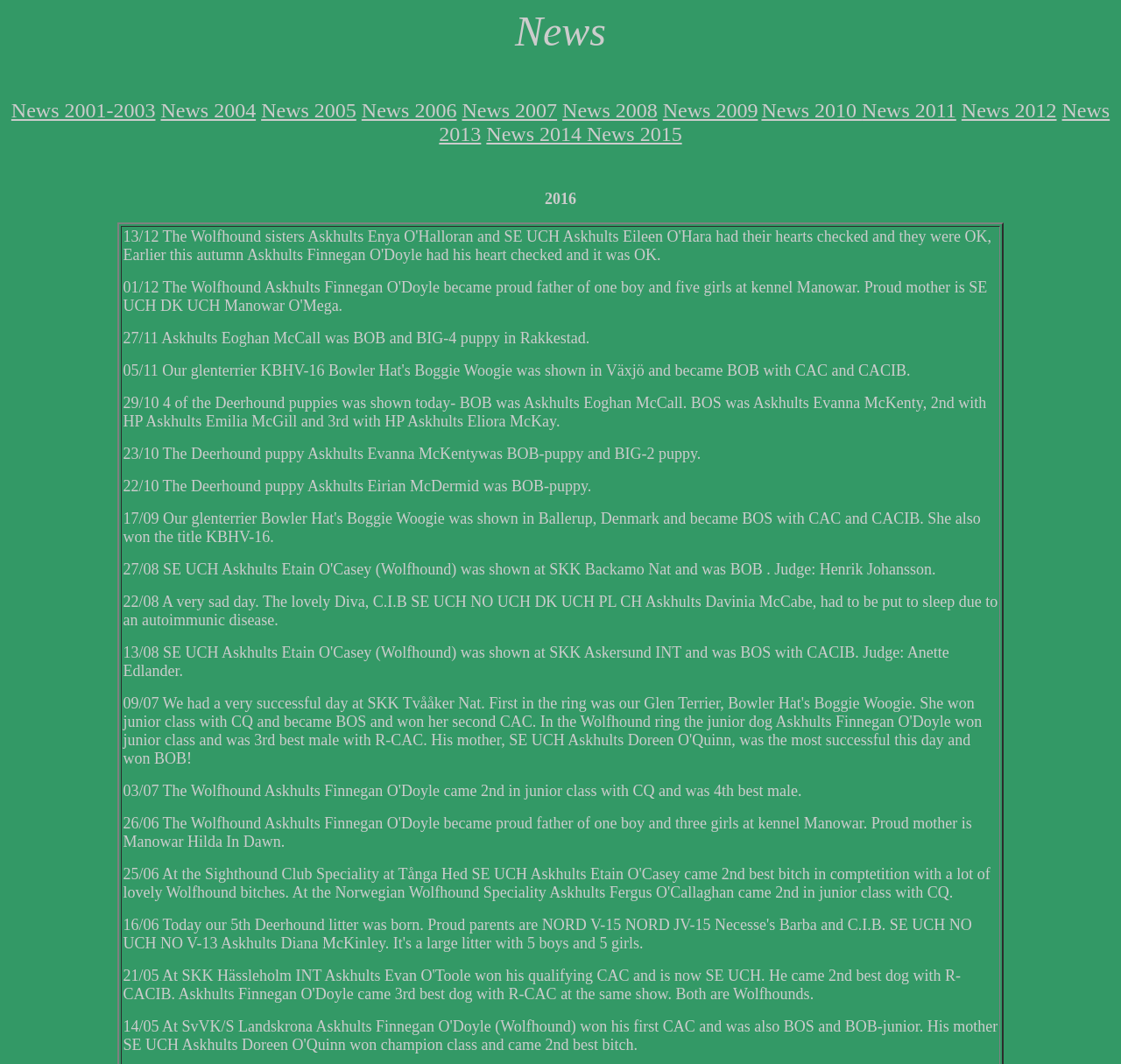Provide an in-depth caption for the webpage.

The webpage is a news archive page, with a focus on news from different years. At the top, there is a small, non-descriptive text element. Below this, there is a row of links, each labeled with a year from 2001 to 2015, arranged in chronological order from left to right. These links are closely packed and take up most of the width of the page. 

Below the row of links, there is another small, non-descriptive text element. Underneath this, there is a single link labeled "2016", positioned slightly below the center of the page.